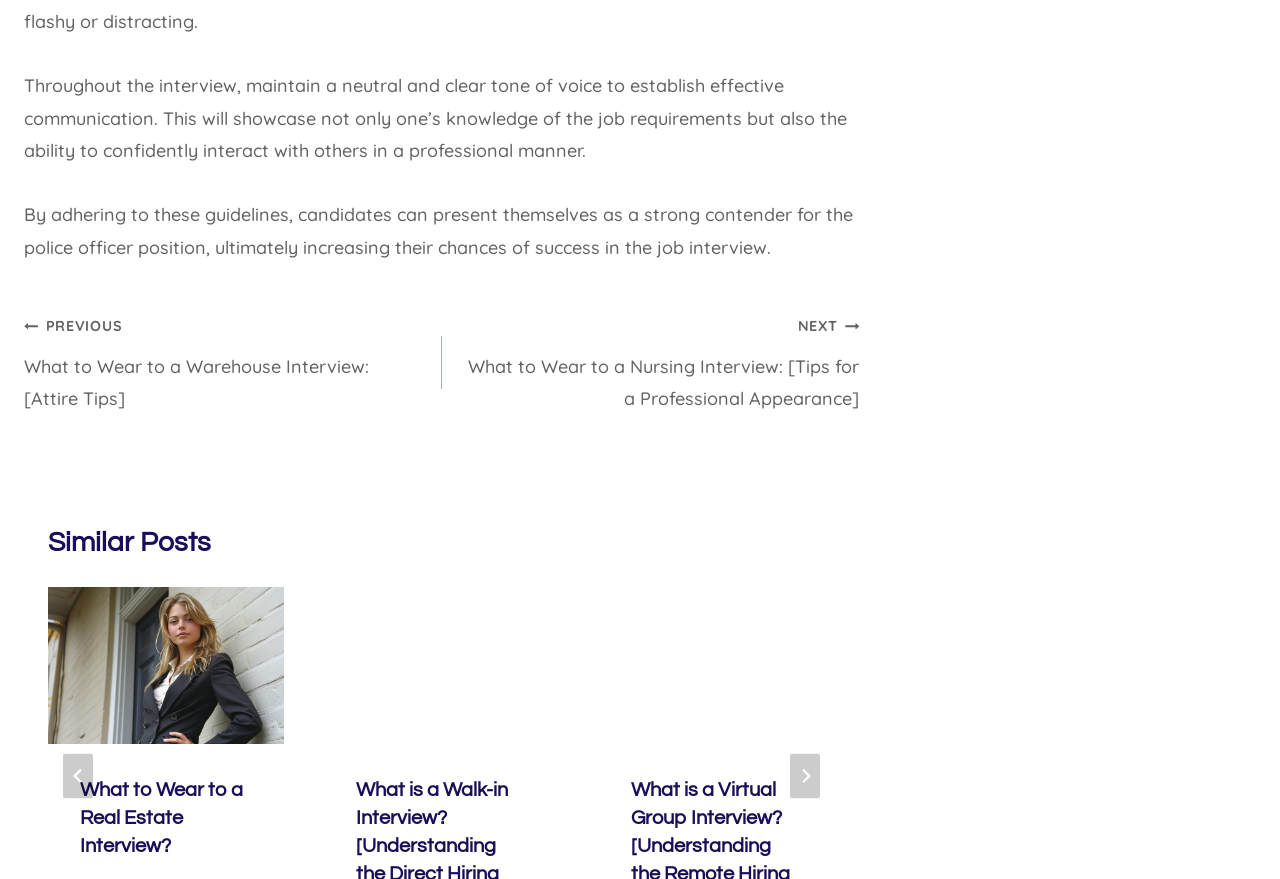Specify the bounding box coordinates of the element's area that should be clicked to execute the given instruction: "Click the 'Next' button". The coordinates should be four float numbers between 0 and 1, i.e., [left, top, right, bottom].

[0.617, 0.857, 0.641, 0.908]